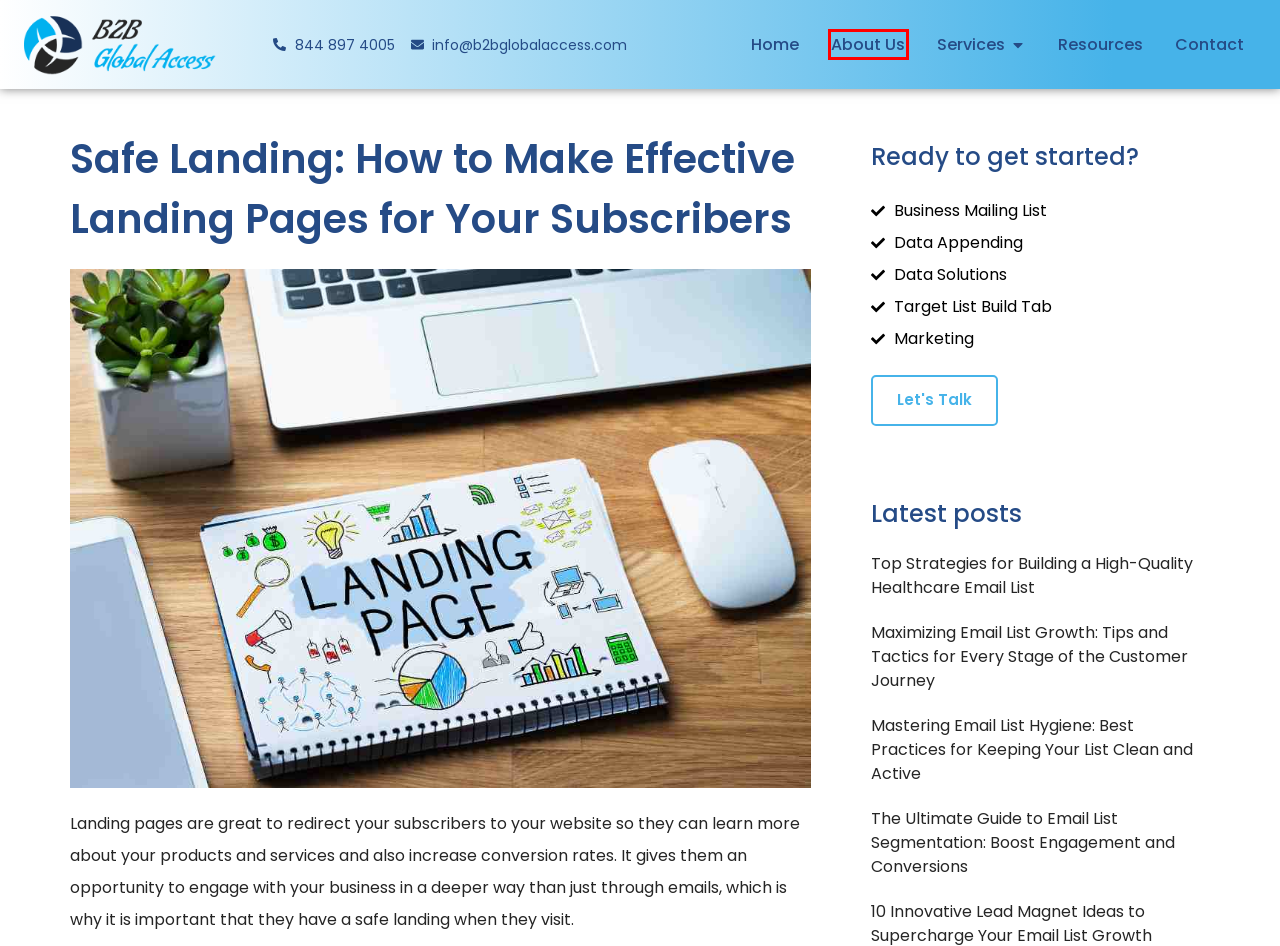Look at the screenshot of the webpage and find the element within the red bounding box. Choose the webpage description that best fits the new webpage that will appear after clicking the element. Here are the candidates:
A. Resources - B2B Global Access
B. About Us - B2B Global Access
C. Health-Care Email List: Top 7 Strategies for Health-Care Email List
D. Mastering Email List Hygiene: Expert Tips to Keeping your list clean
E. Contact - B2B Global Access
F. The Best Guide To Email List Segmentation: Boost Engagement
G. Home - B2B Global Access
H. Best 4 tips to MAXIMISE the EMAIL LIST growth for every stage

B